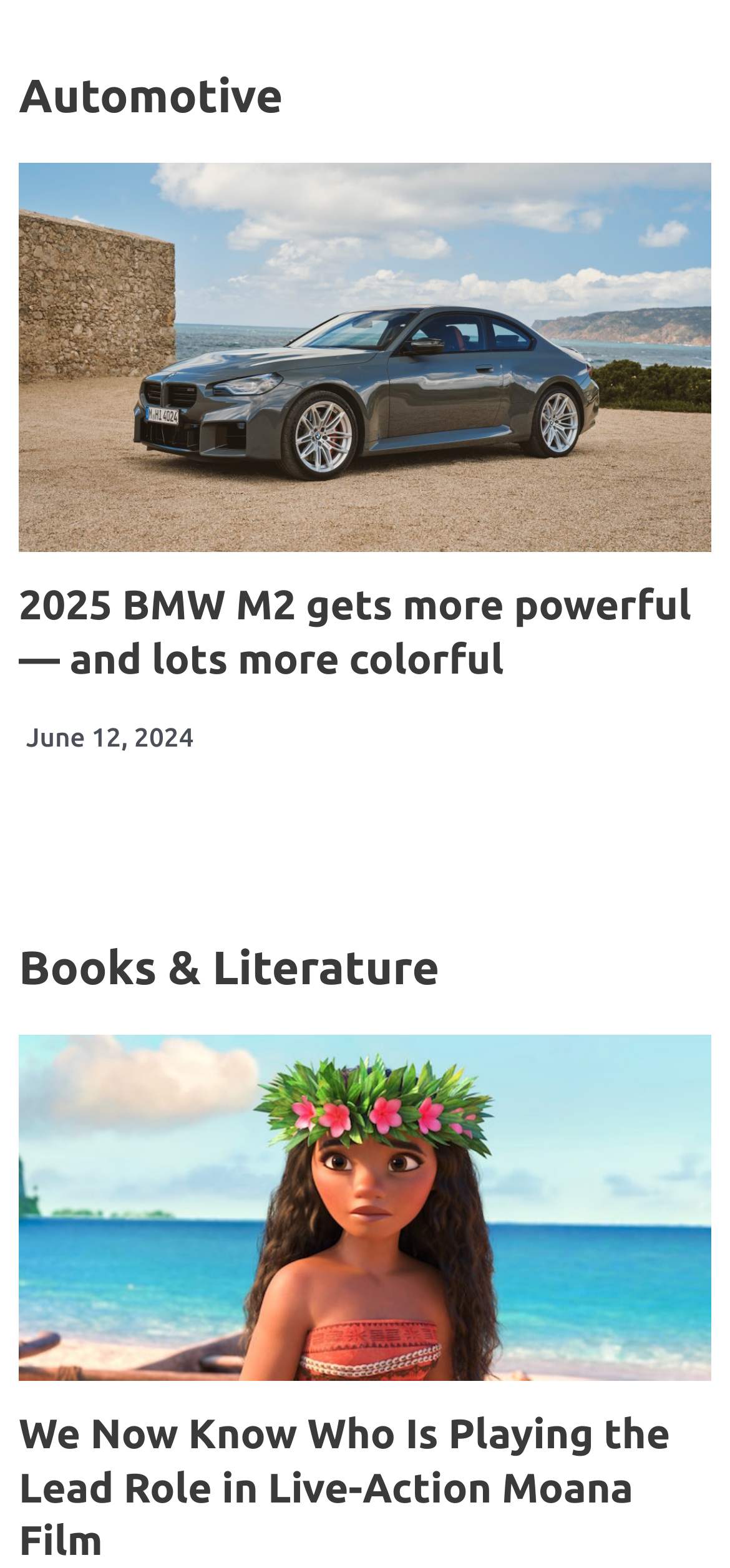Examine the image carefully and respond to the question with a detailed answer: 
What is the topic of the first article?

The first article is under the heading 'Automotive', which is a category of news or content related to the automotive industry.